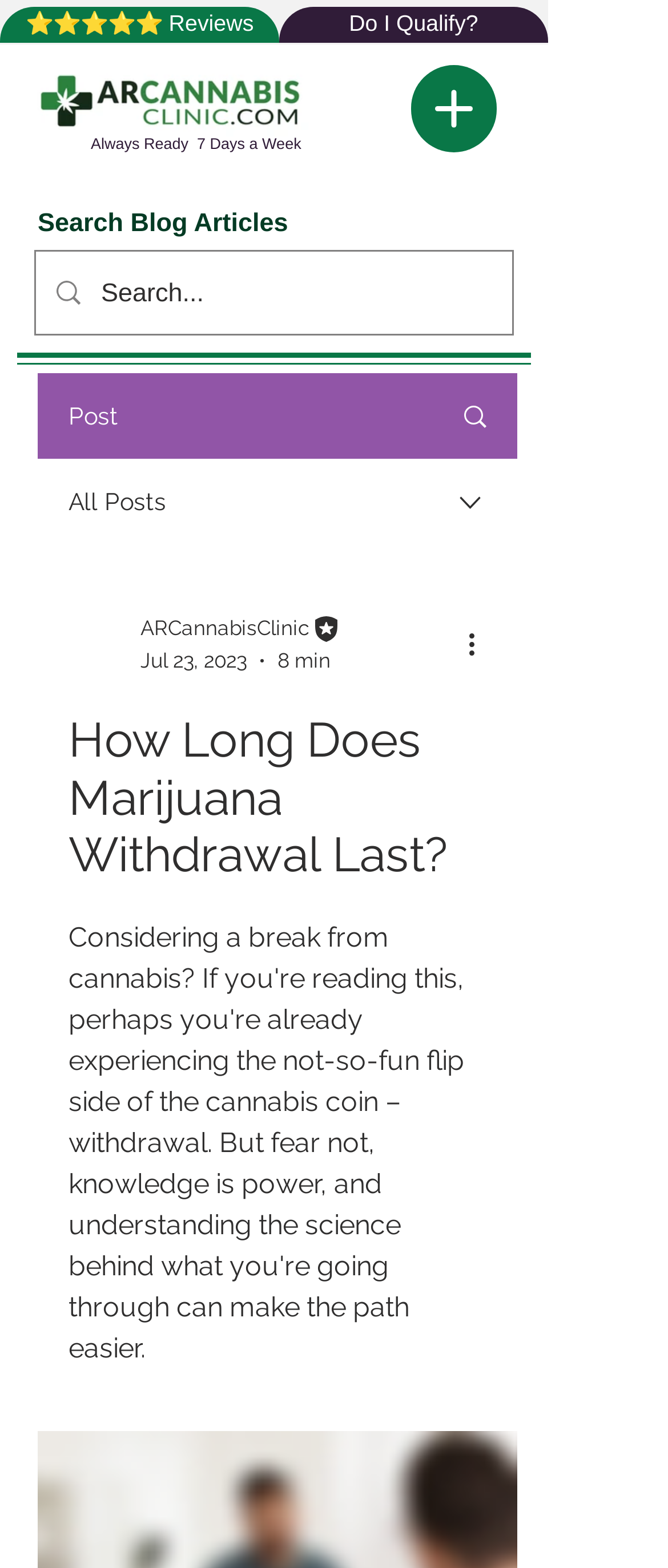Provide a thorough and detailed response to the question by examining the image: 
What is the rating of the clinic?

The rating of the clinic can be found in the top-right corner of the webpage, where it says '⭐⭐⭐⭐⭐ Reviews'. This indicates that the clinic has a perfect 5-star rating.